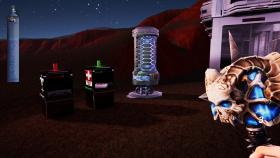Explain the contents of the image with as much detail as possible.

The image showcases a scene from the game "Martian Potatoes," featuring a visually striking Martian landscape. In the foreground, a character—holding what appears to be a mystical item adorned with blue gems—stands beside two futuristic containers, marked with red and green labels, suggesting their function as health packs or resources. Just behind them is a high-tech gadget, possibly a recharge station, glowing with a bright blue light. The backdrop displays a distant red terrain under a starry sky, creating an immersive atmosphere. This image perfectly captures the adventure and survival elements of the game, set in an open-world environment filled with unique challenges and exploration opportunities.